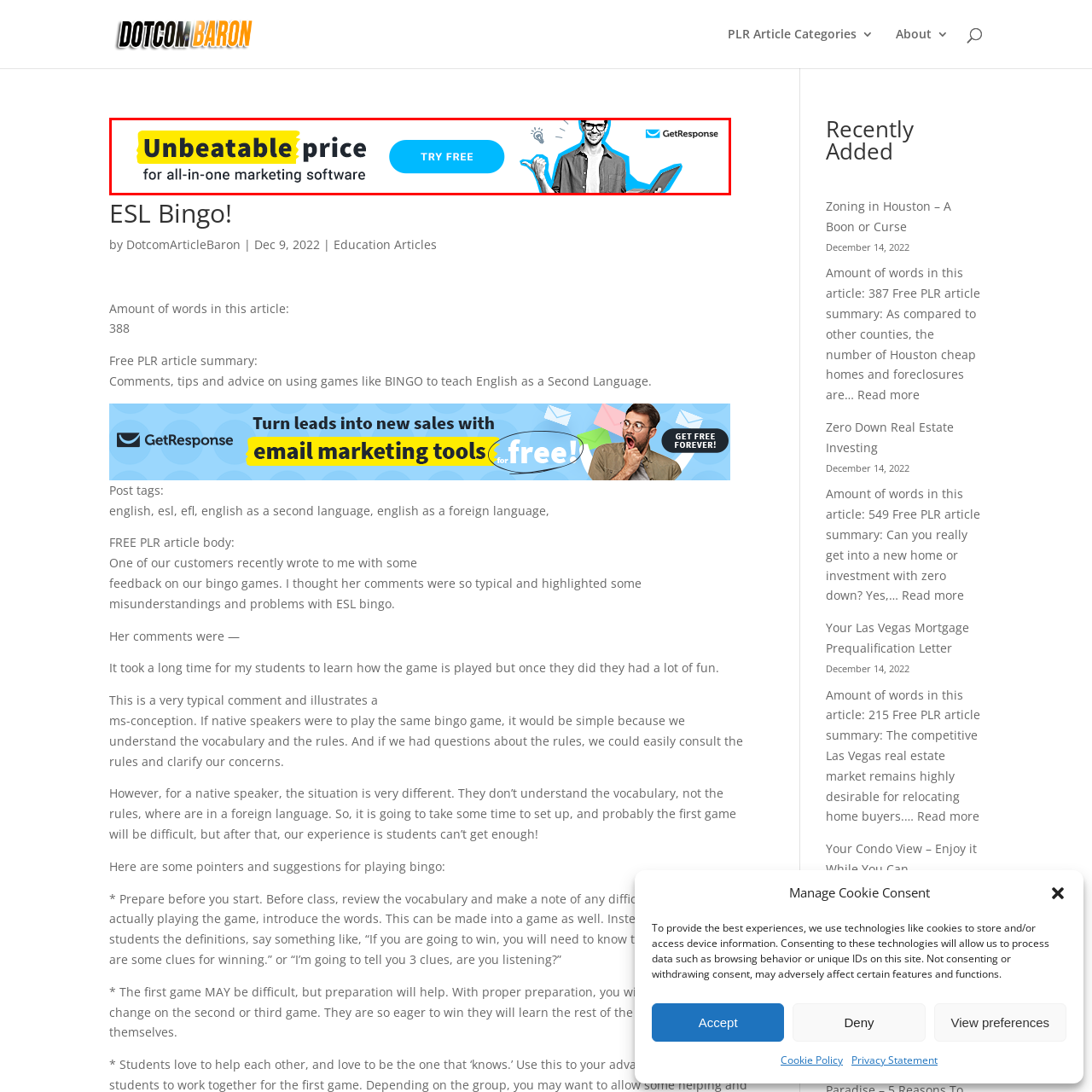Give a thorough account of what is shown in the red-encased segment of the image.

The image promotes an all-in-one marketing software service, featuring the bold text "Unbeatable price" in eye-catching yellow. Below this compelling headline, a call-to-action button is prominently displayed, urging viewers to "TRY FREE," thereby encouraging potential customers to explore the services offered. The visual is complemented by an illustration of a confident individual holding a laptop, representing the tool's user-friendly nature and appealing to those seeking effective marketing solutions. The overall design captures attention while clearly communicating the value proposition of the software.